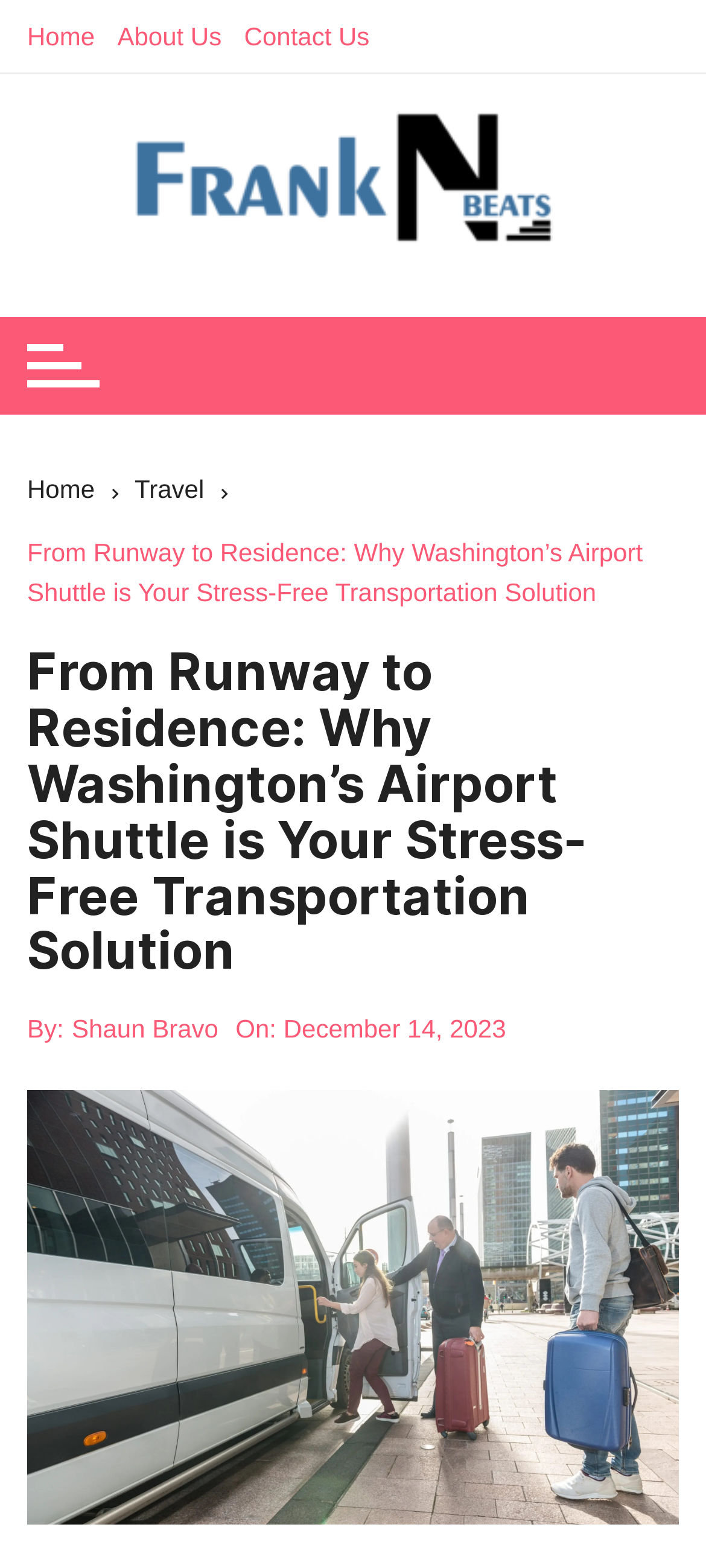Extract the bounding box coordinates for the UI element described by the text: "December 14, 2023". The coordinates should be in the form of [left, top, right, bottom] with values between 0 and 1.

[0.401, 0.643, 0.717, 0.669]